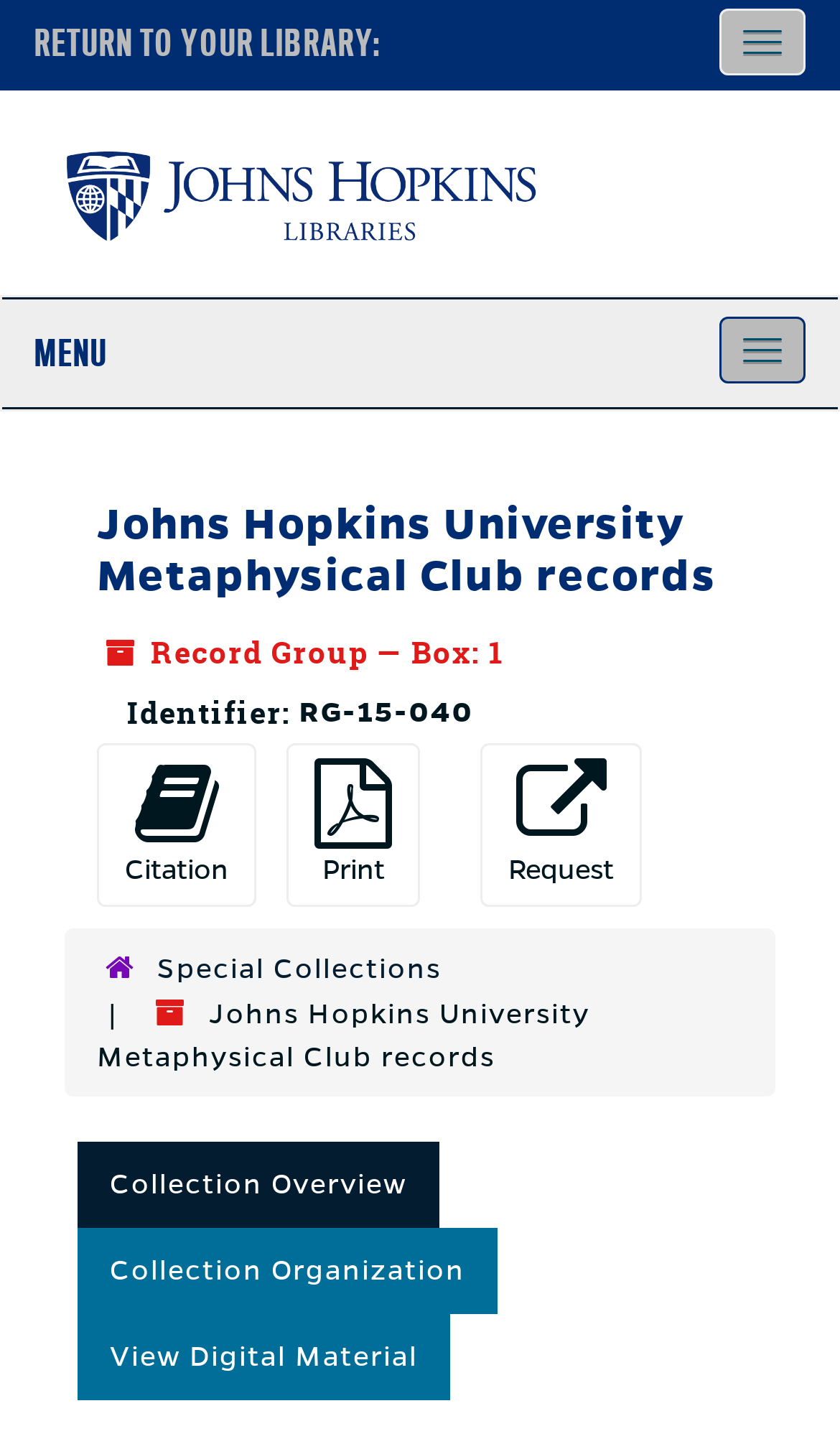Please provide a one-word or short phrase answer to the question:
What is the identifier of the record group?

RG-15-040